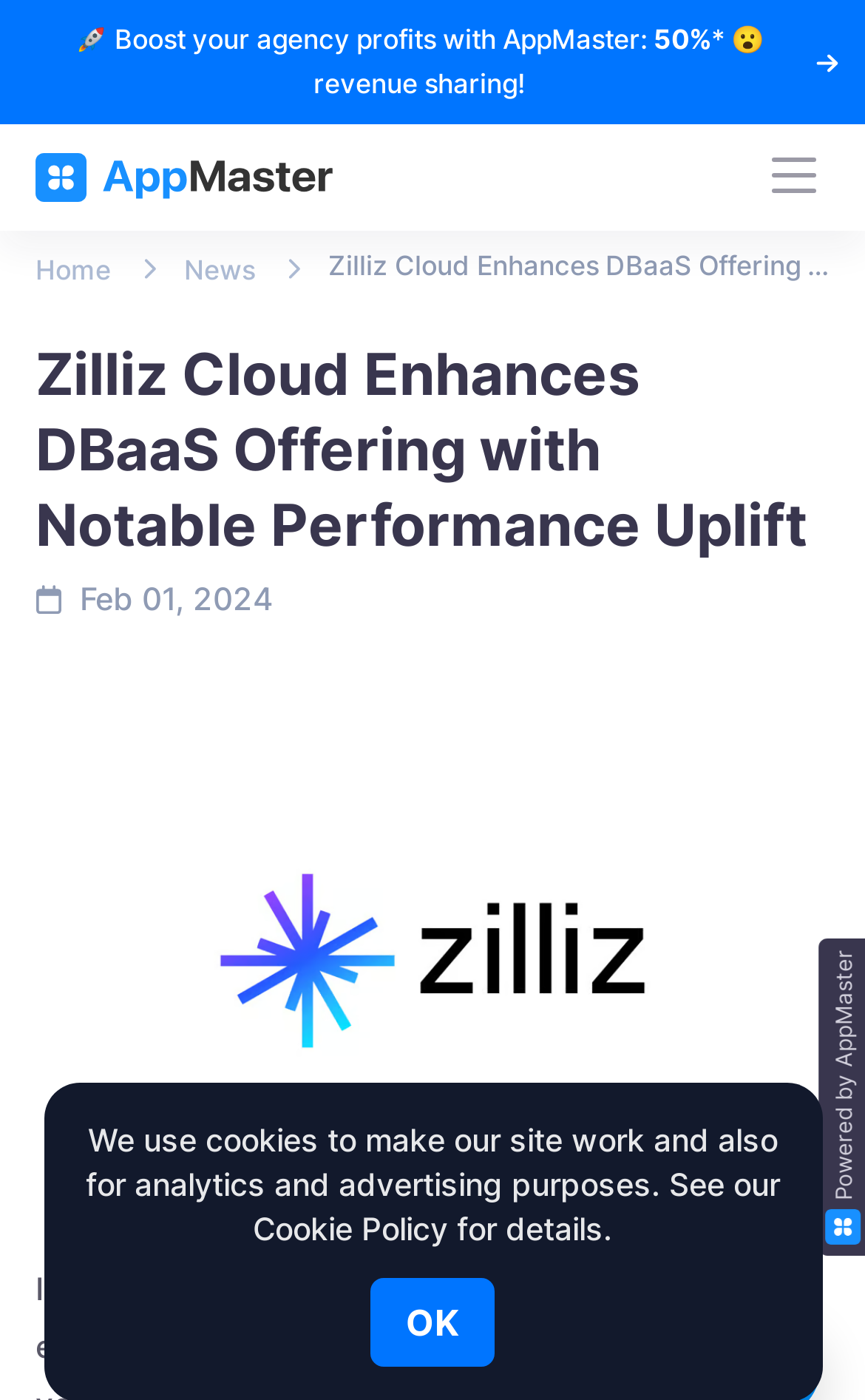Give the bounding box coordinates for this UI element: "News". The coordinates should be four float numbers between 0 and 1, arranged as [left, top, right, bottom].

[0.213, 0.177, 0.295, 0.209]